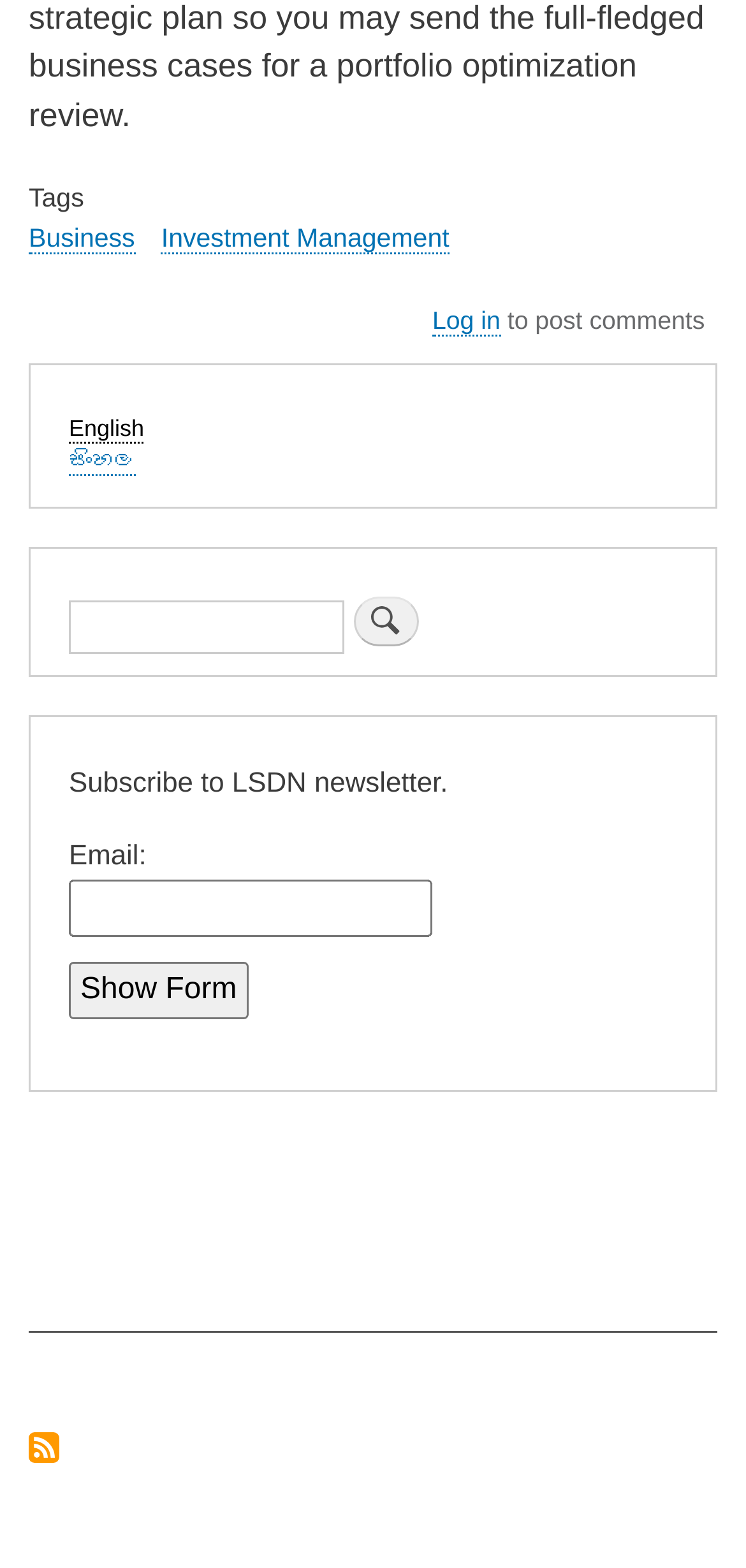Kindly provide the bounding box coordinates of the section you need to click on to fulfill the given instruction: "Visit the page about 3-deazaneplanocin A".

None